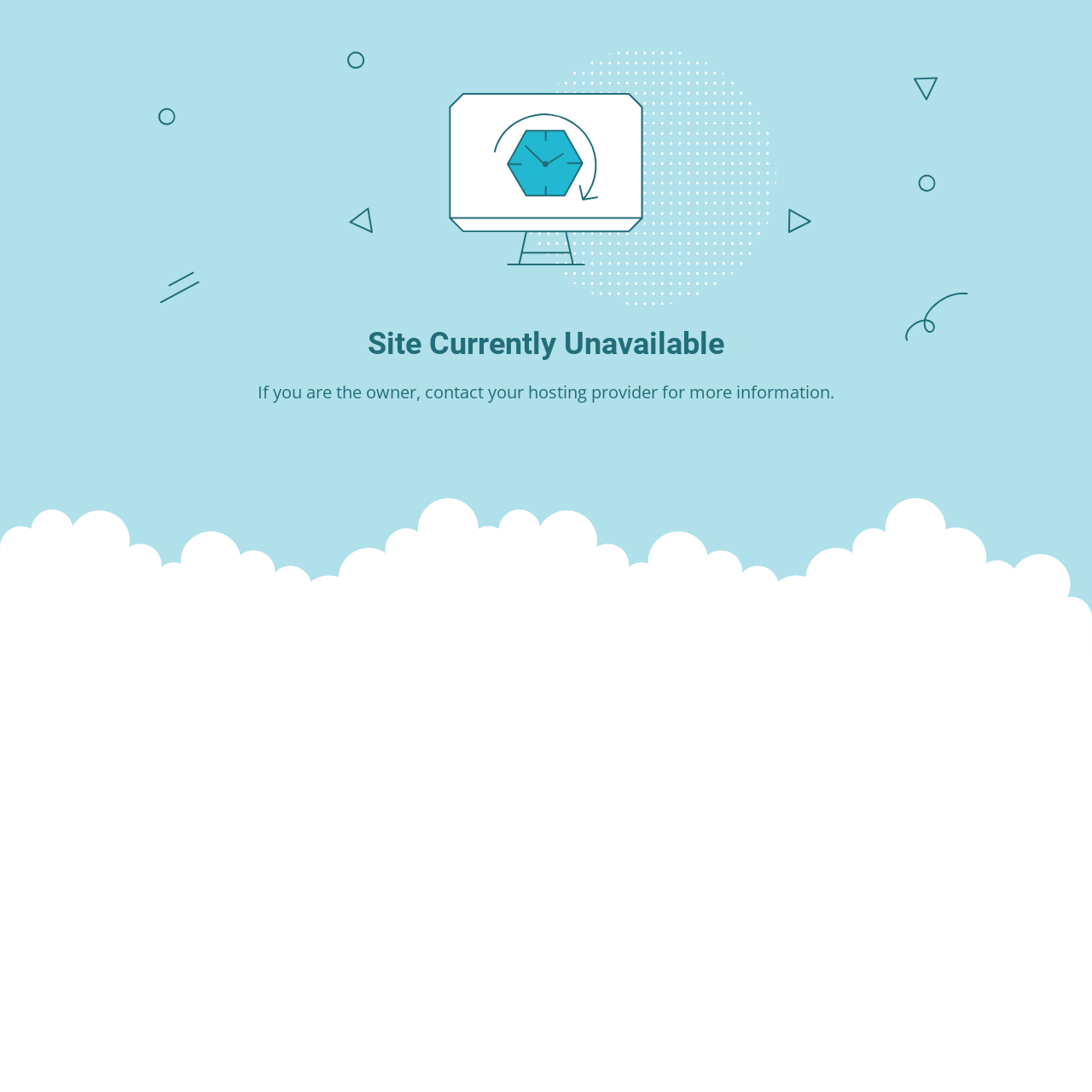Your task is to find and give the main heading text of the webpage.

Site Currently Unavailable